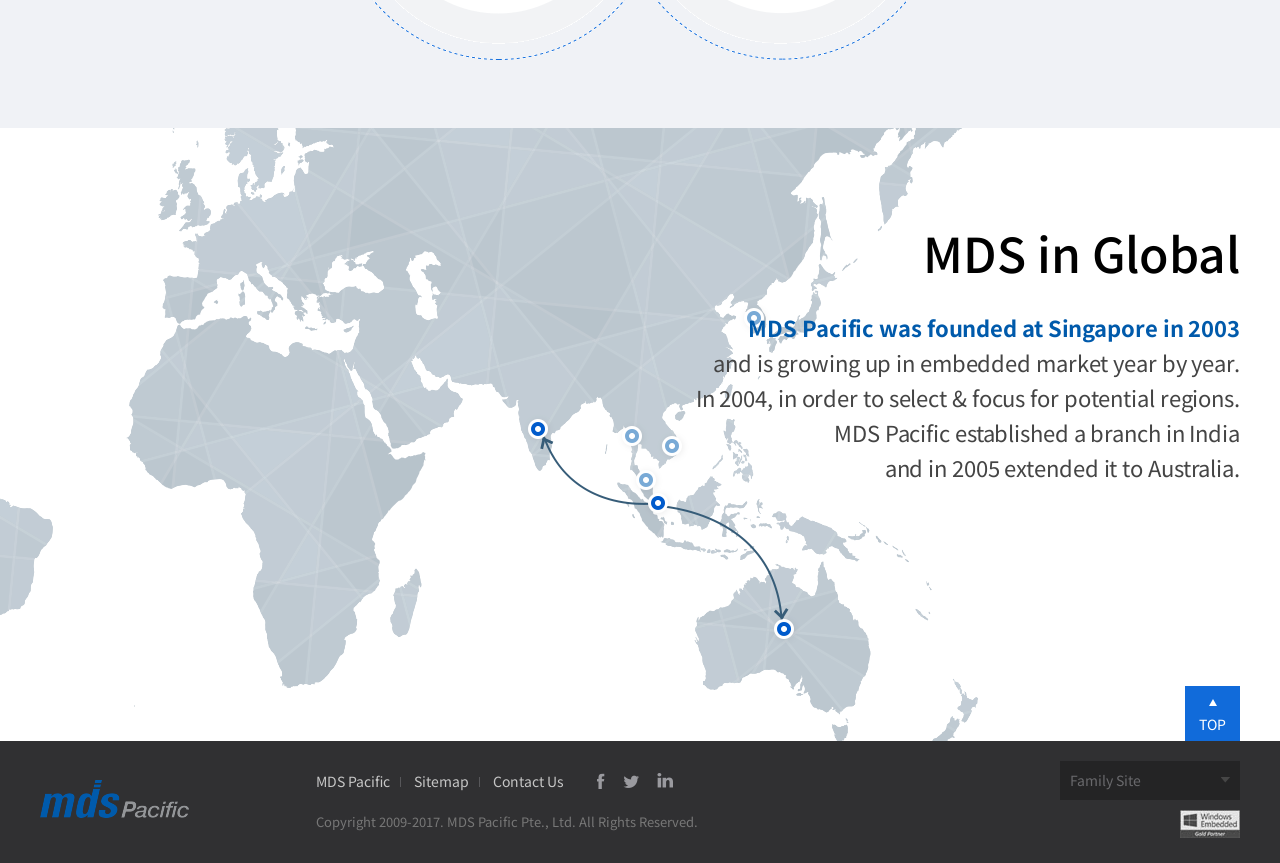What is the year MDS Pacific extended its branch to Australia?
Please provide a comprehensive answer based on the contents of the image.

The answer can be found in the StaticText element with the text 'and in 2005 extended it to Australia'.